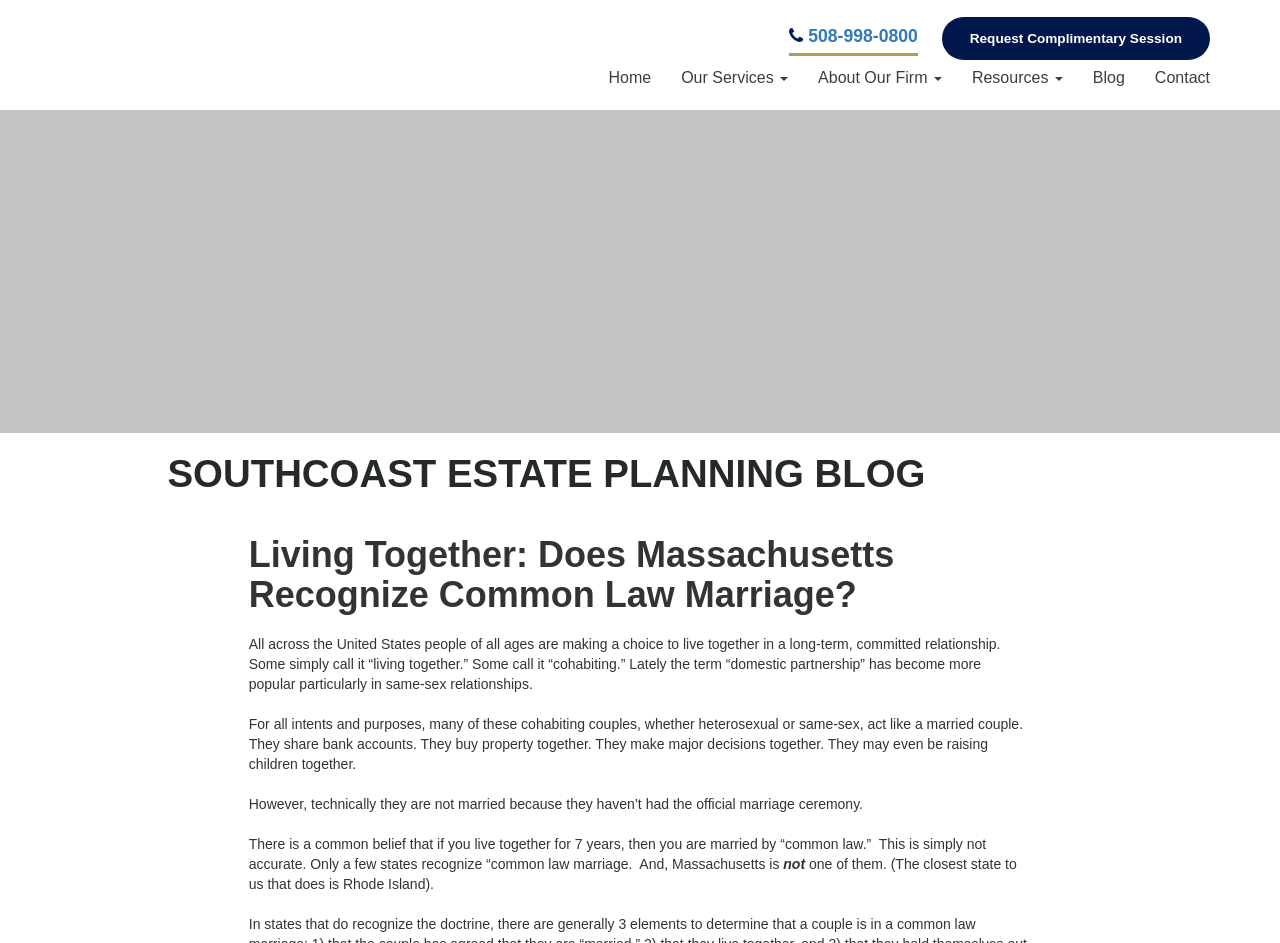Find the bounding box coordinates of the clickable area that will achieve the following instruction: "Call the phone number".

[0.631, 0.028, 0.717, 0.049]